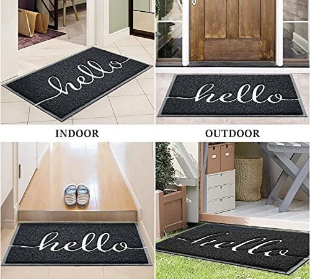What is the color of the lettering on the doormat?
From the screenshot, provide a brief answer in one word or phrase.

white